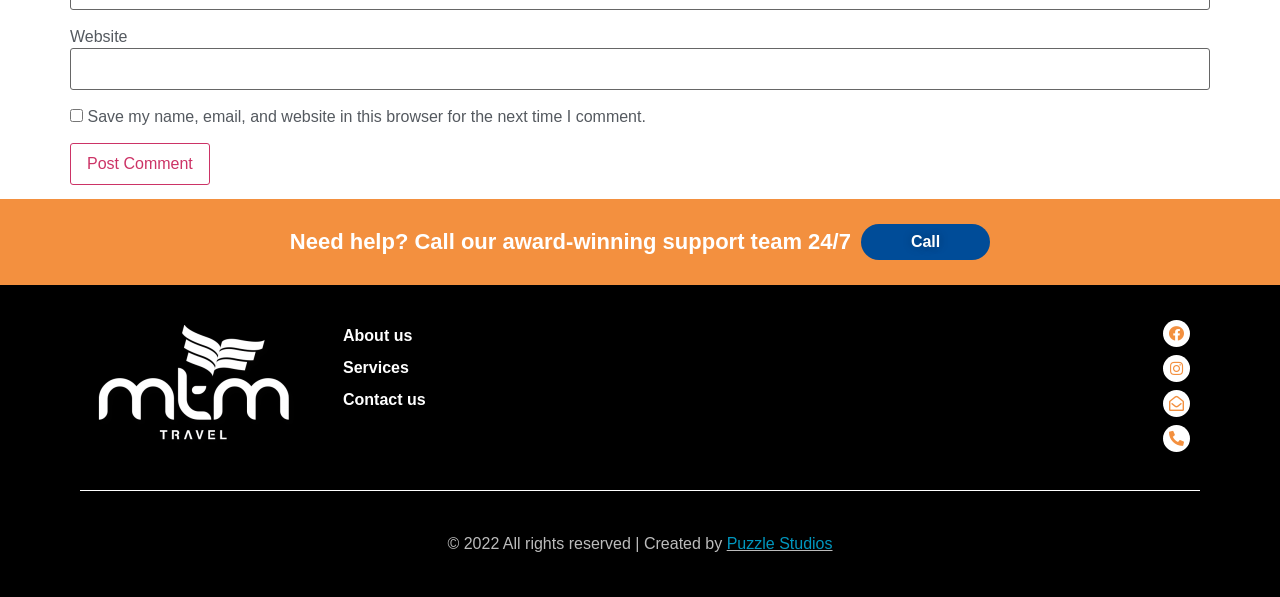Determine the bounding box coordinates of the region to click in order to accomplish the following instruction: "Post a comment". Provide the coordinates as four float numbers between 0 and 1, specifically [left, top, right, bottom].

[0.055, 0.239, 0.164, 0.31]